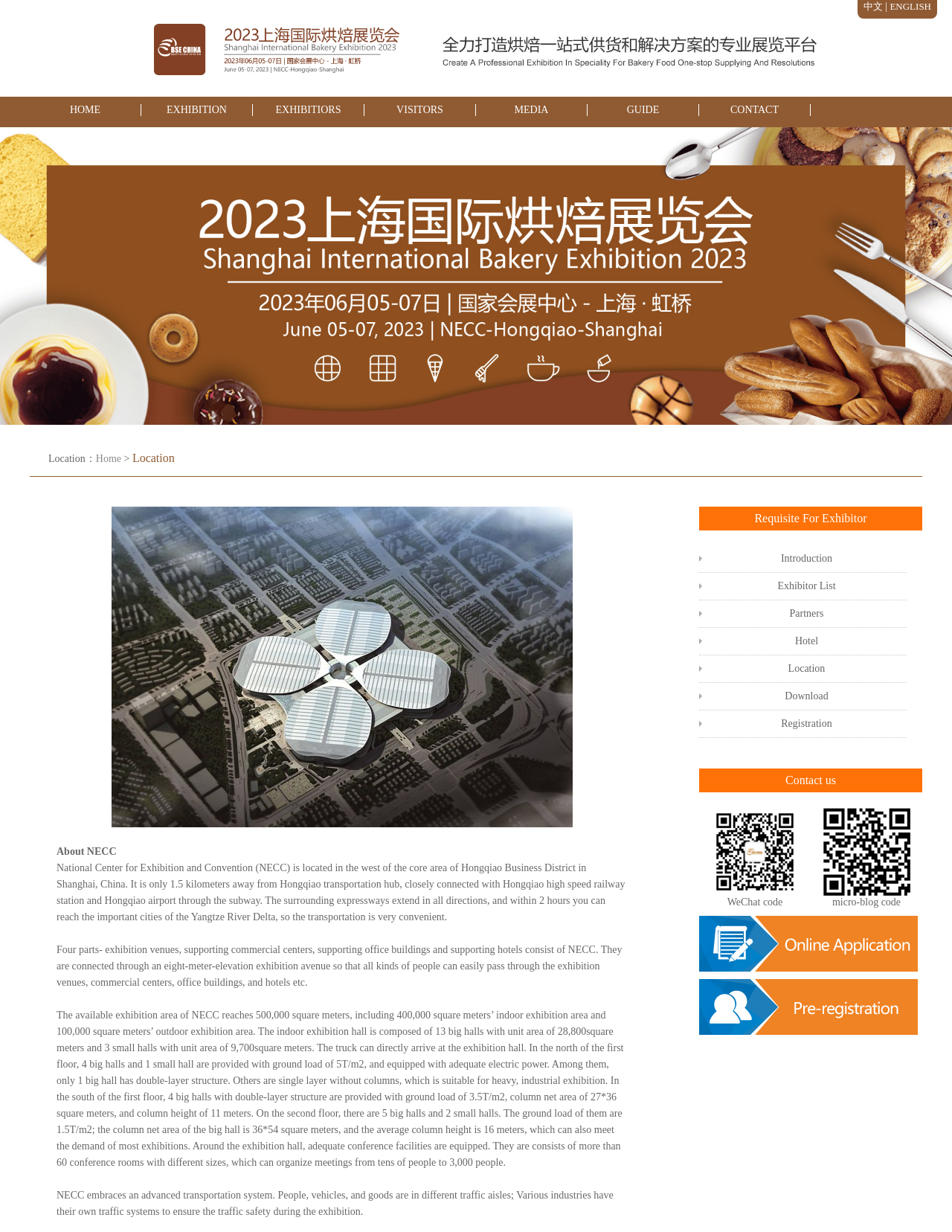Determine the bounding box coordinates (top-left x, top-left y, bottom-right x, bottom-right y) of the UI element described in the following text: Exhibitor List

[0.734, 0.465, 0.953, 0.487]